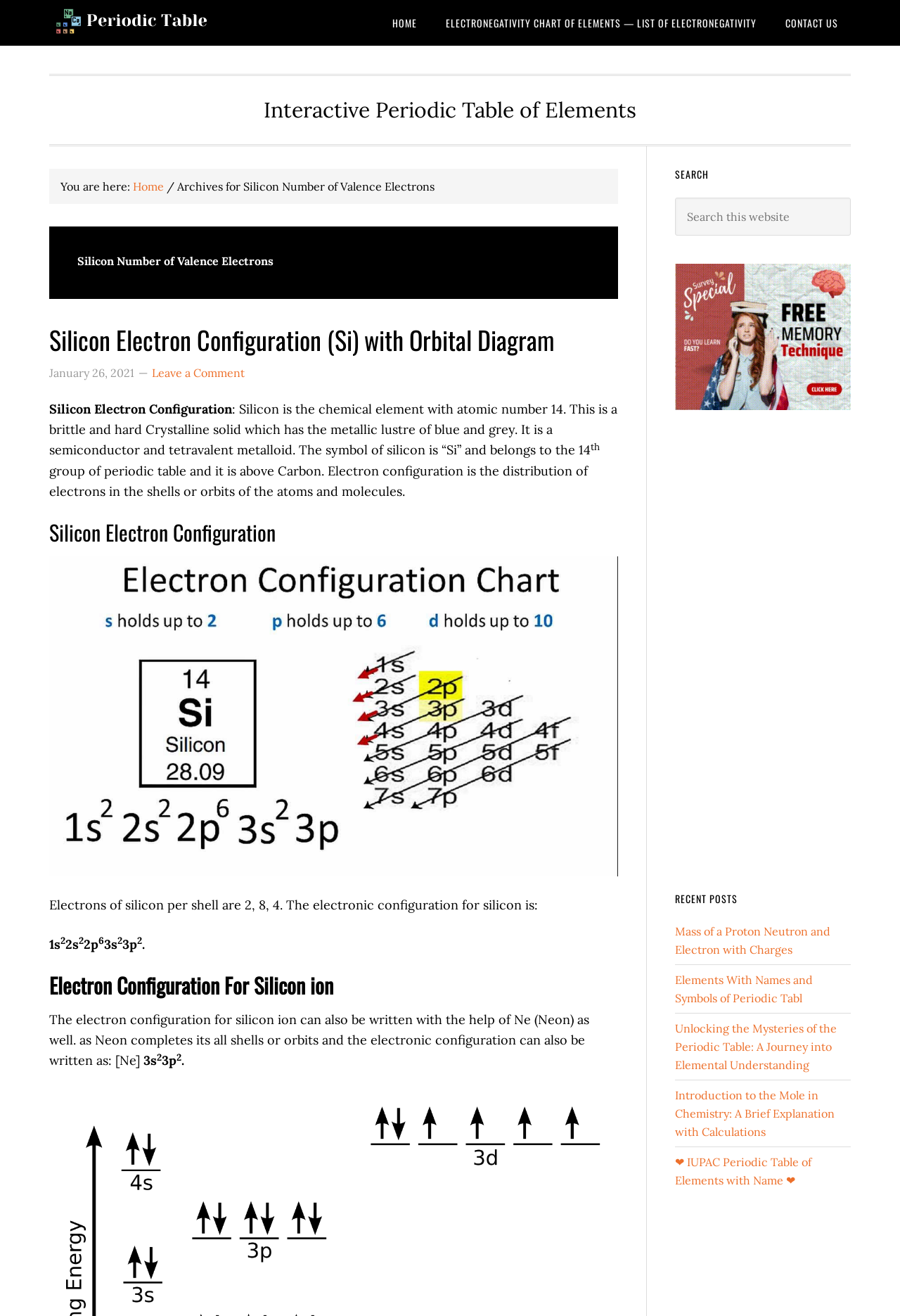What is the topic of the recent post 'Mass of a Proton Neutron and Electron with Charges'?
Please give a detailed and elaborate answer to the question.

The topic of the recent post 'Mass of a Proton Neutron and Electron with Charges' is chemistry, which can be inferred from the title of the post and the context of the webpage, which is about chemistry and elements.